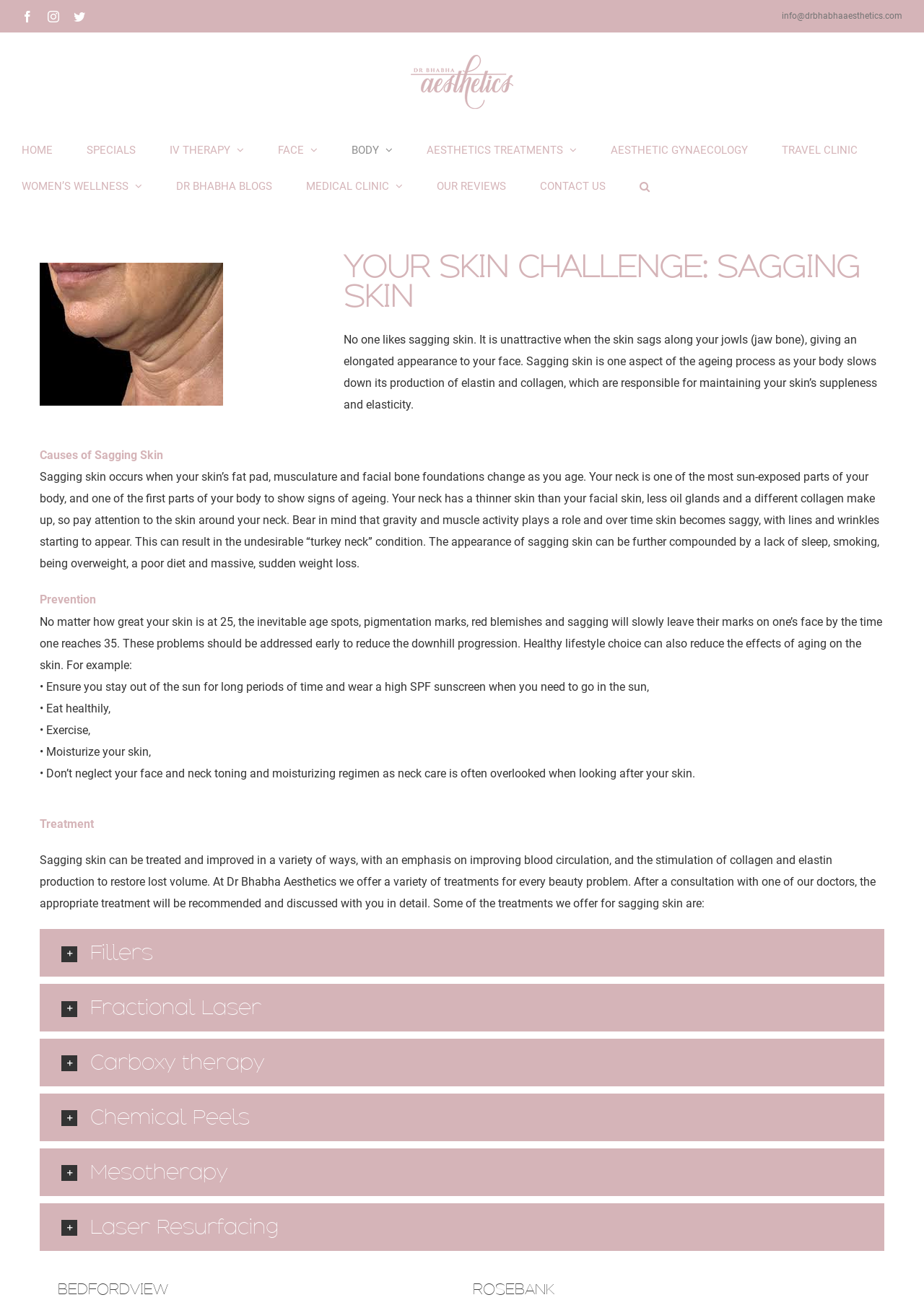Find and specify the bounding box coordinates that correspond to the clickable region for the instruction: "Contact us".

[0.584, 0.129, 0.655, 0.157]